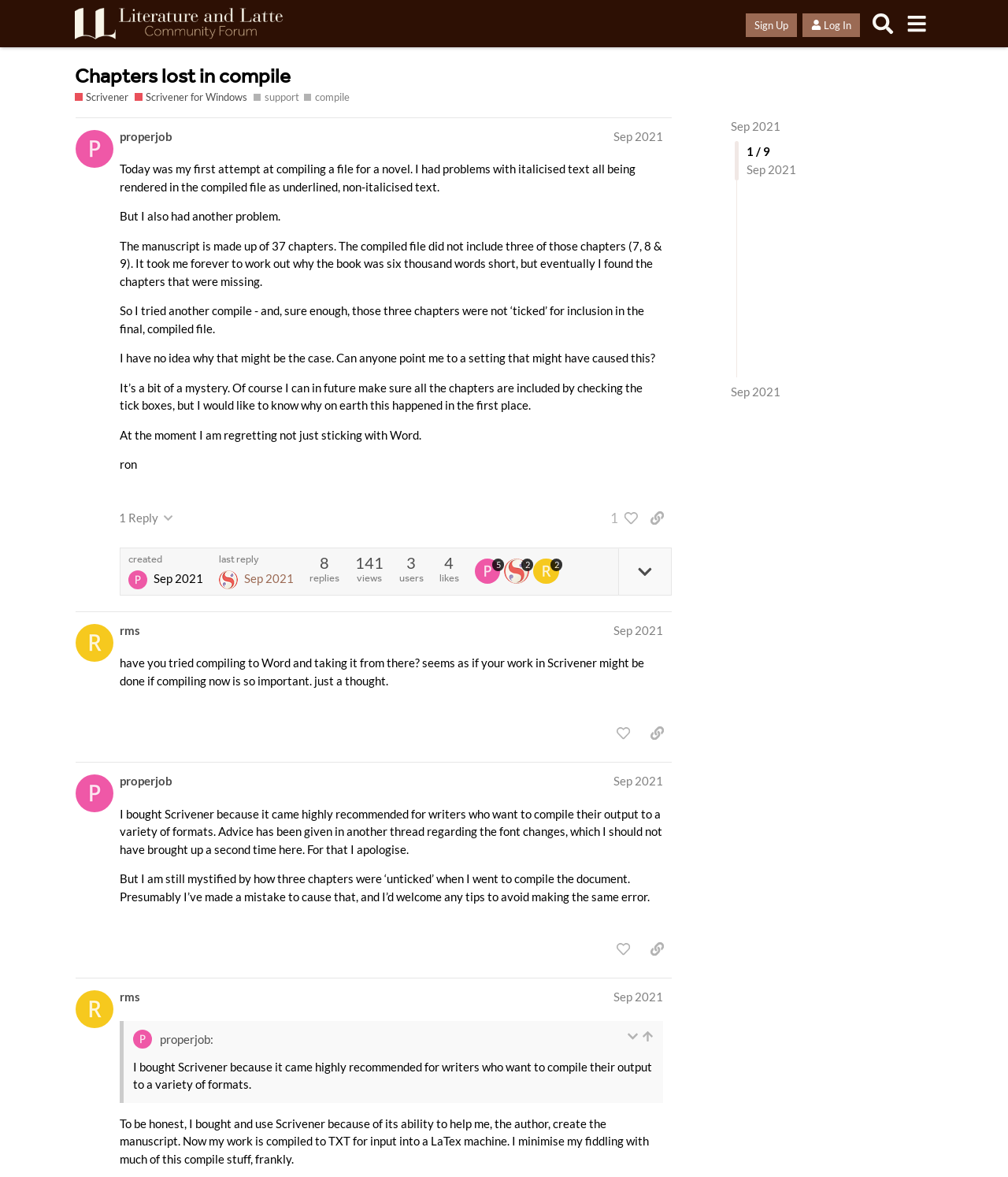Please specify the bounding box coordinates in the format (top-left x, top-left y, bottom-right x, bottom-right y), with values ranging from 0 to 1. Identify the bounding box for the UI component described as follows: Chapters lost in compile

[0.074, 0.049, 0.288, 0.082]